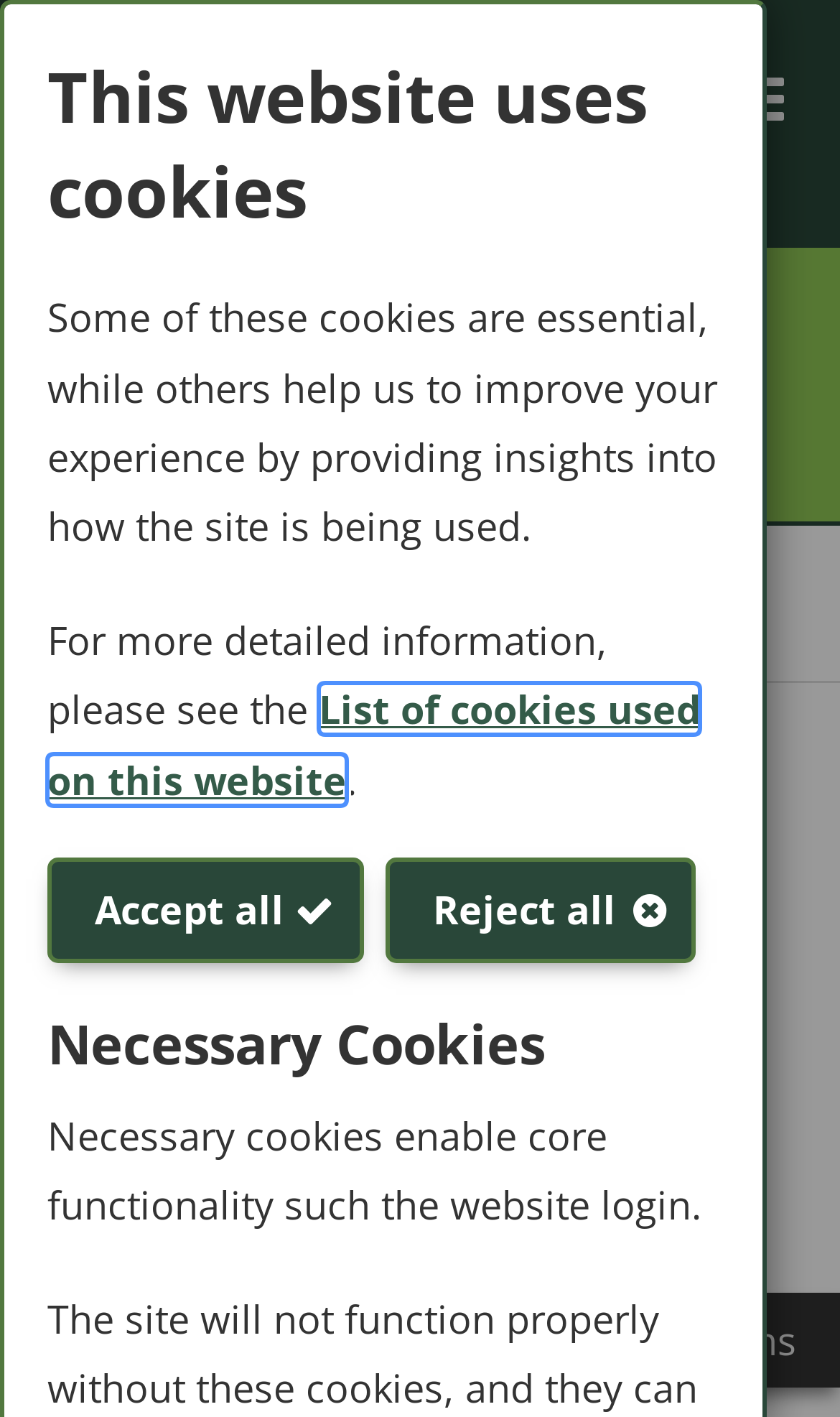Can you identify and provide the main heading of the webpage?

Cabinet to consider Llangedwyn school consultation report